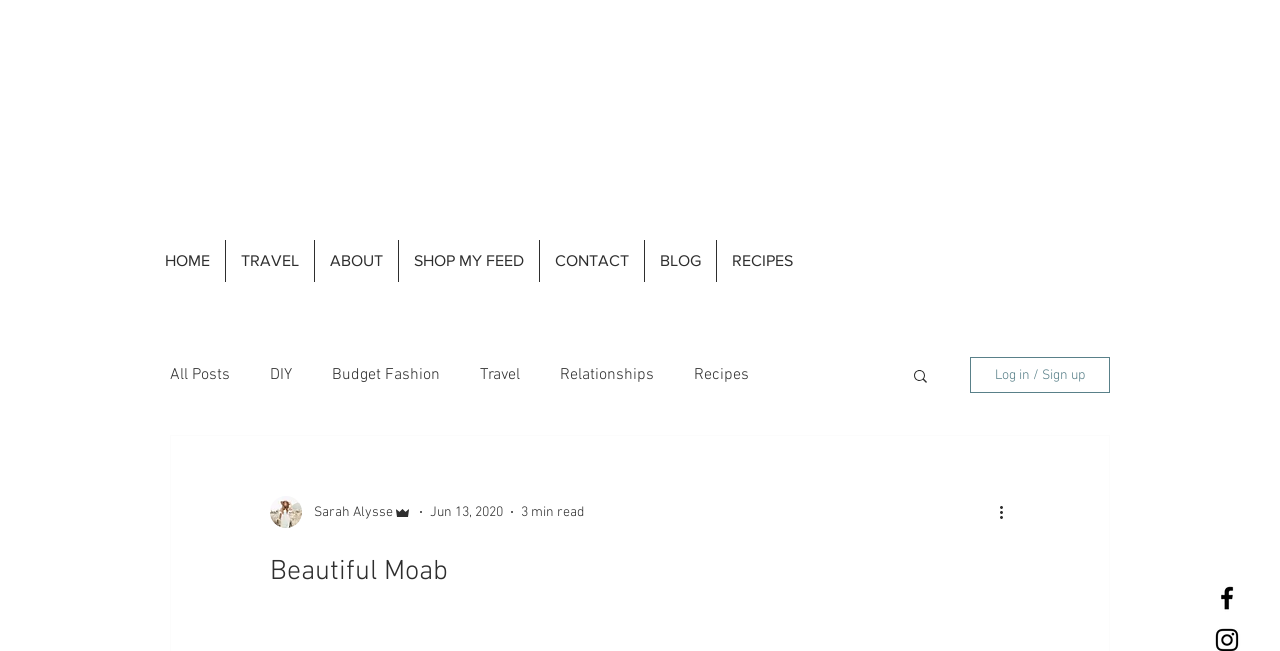Pinpoint the bounding box coordinates of the element that must be clicked to accomplish the following instruction: "go to home page". The coordinates should be in the format of four float numbers between 0 and 1, i.e., [left, top, right, bottom].

[0.117, 0.369, 0.176, 0.433]